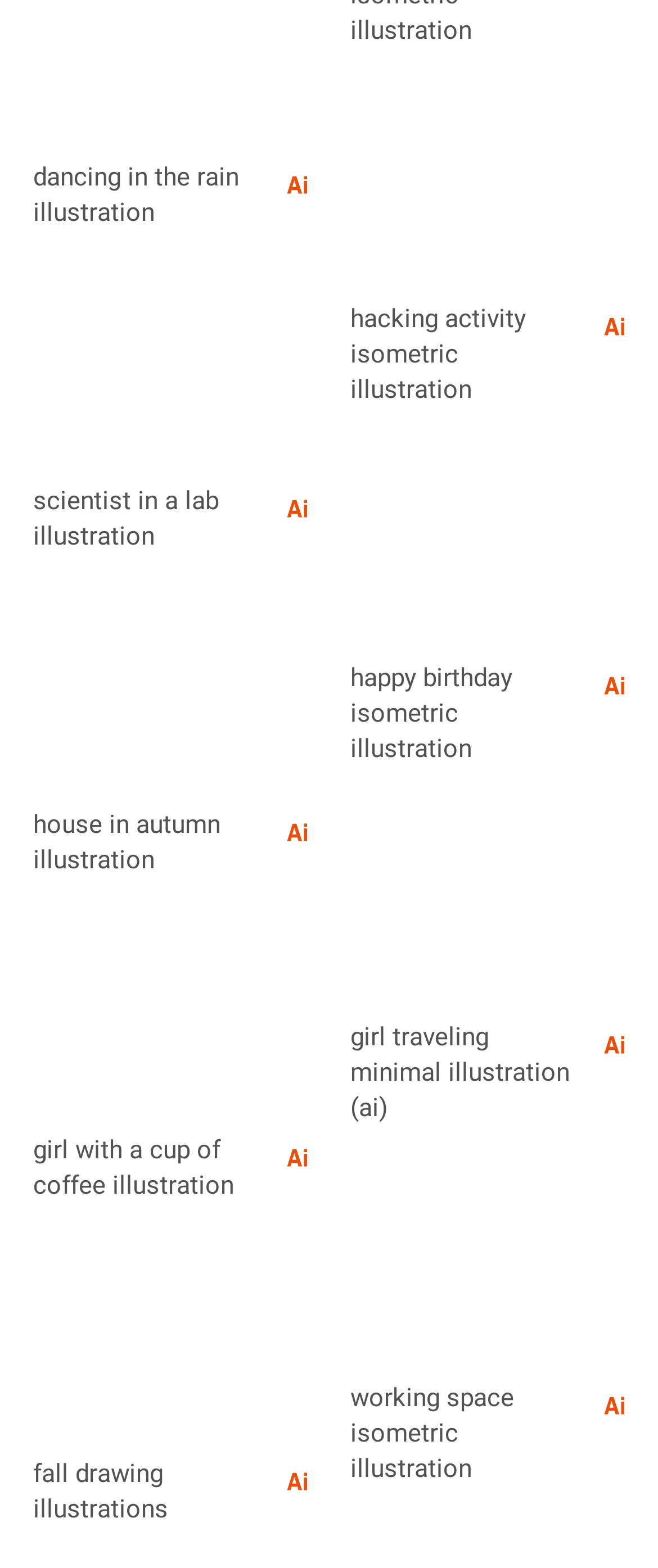How many illustrations are related to work or office?
Respond with a short answer, either a single word or a phrase, based on the image.

2